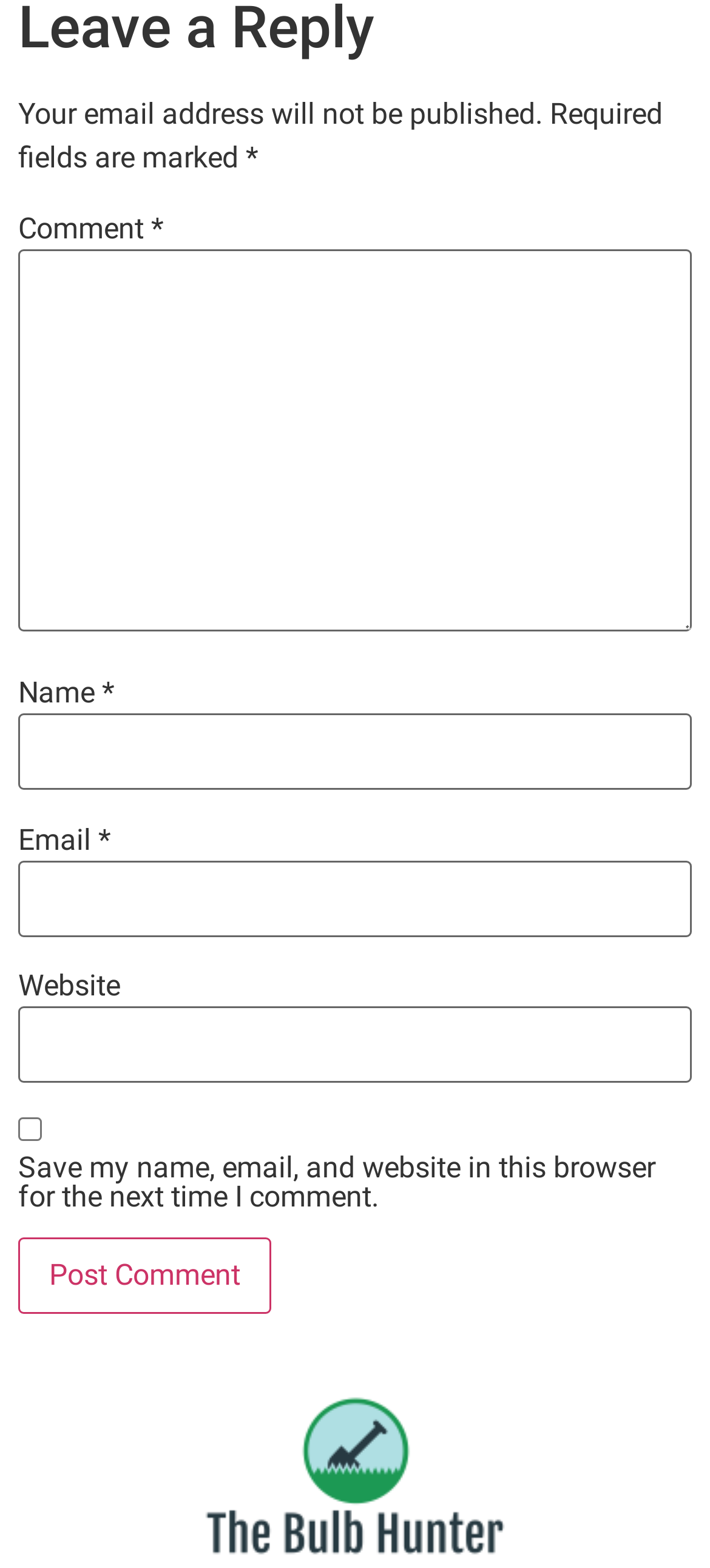How many textboxes are required?
Refer to the image and provide a one-word or short phrase answer.

3